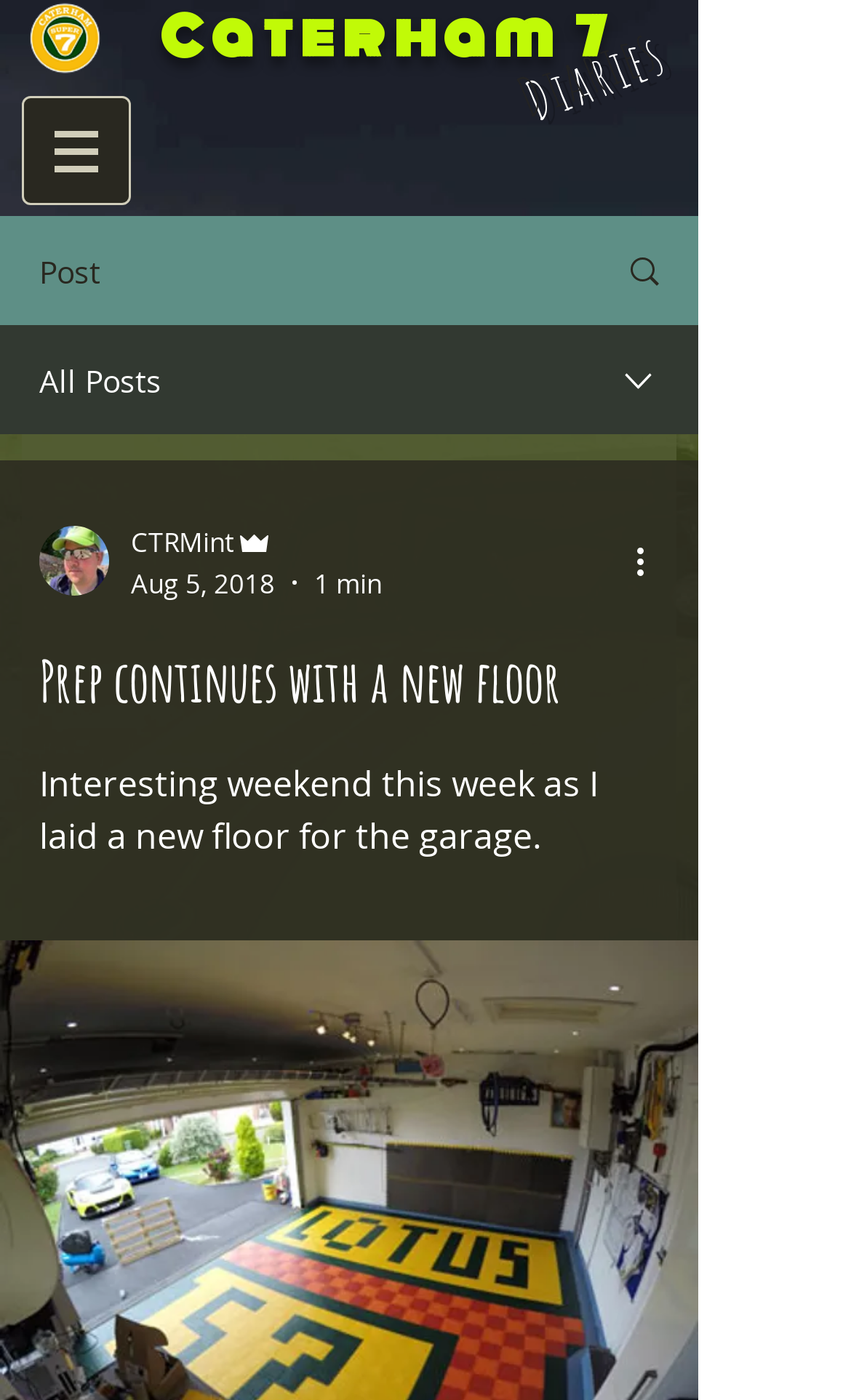Answer in one word or a short phrase: 
How many images are on the webpage?

7